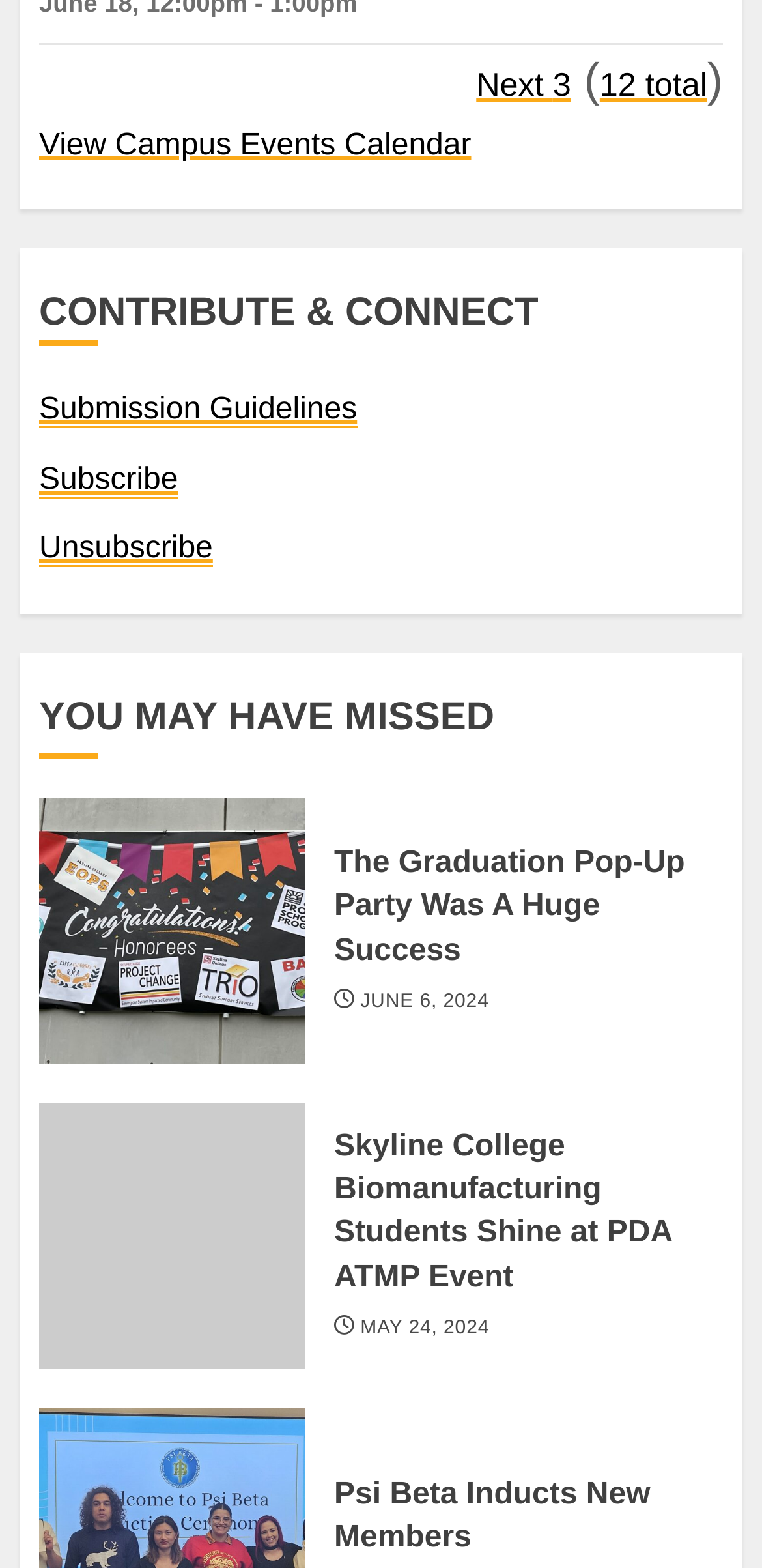Show the bounding box coordinates of the element that should be clicked to complete the task: "Read about the Graduation Pop-Up Party".

[0.438, 0.54, 0.899, 0.618]